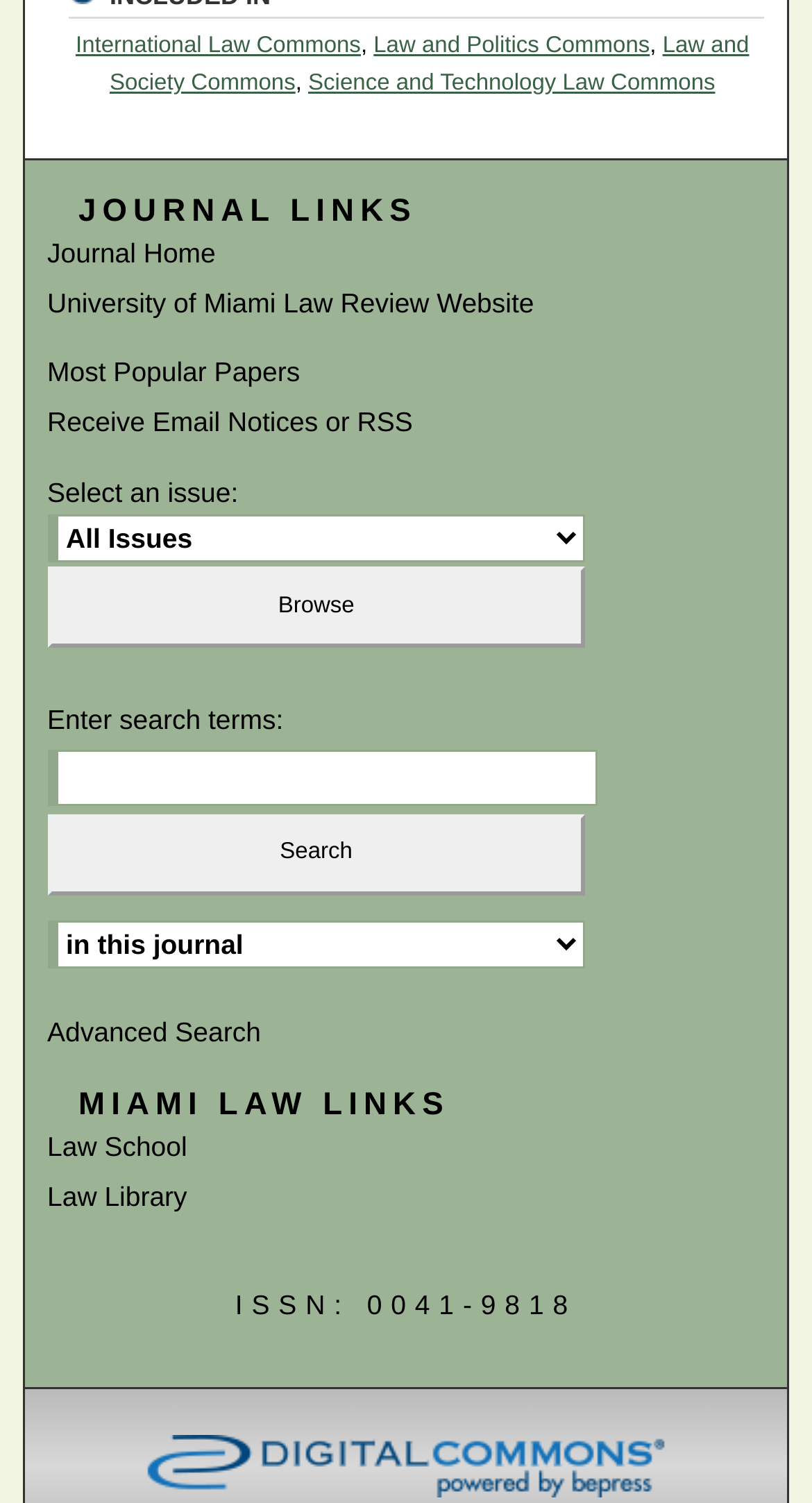What is the function of the 'Search' button?
Give a comprehensive and detailed explanation for the question.

The 'Search' button is located next to a textbox where users can enter search terms. When clicked, it will likely perform a search for the entered terms within the law review website.